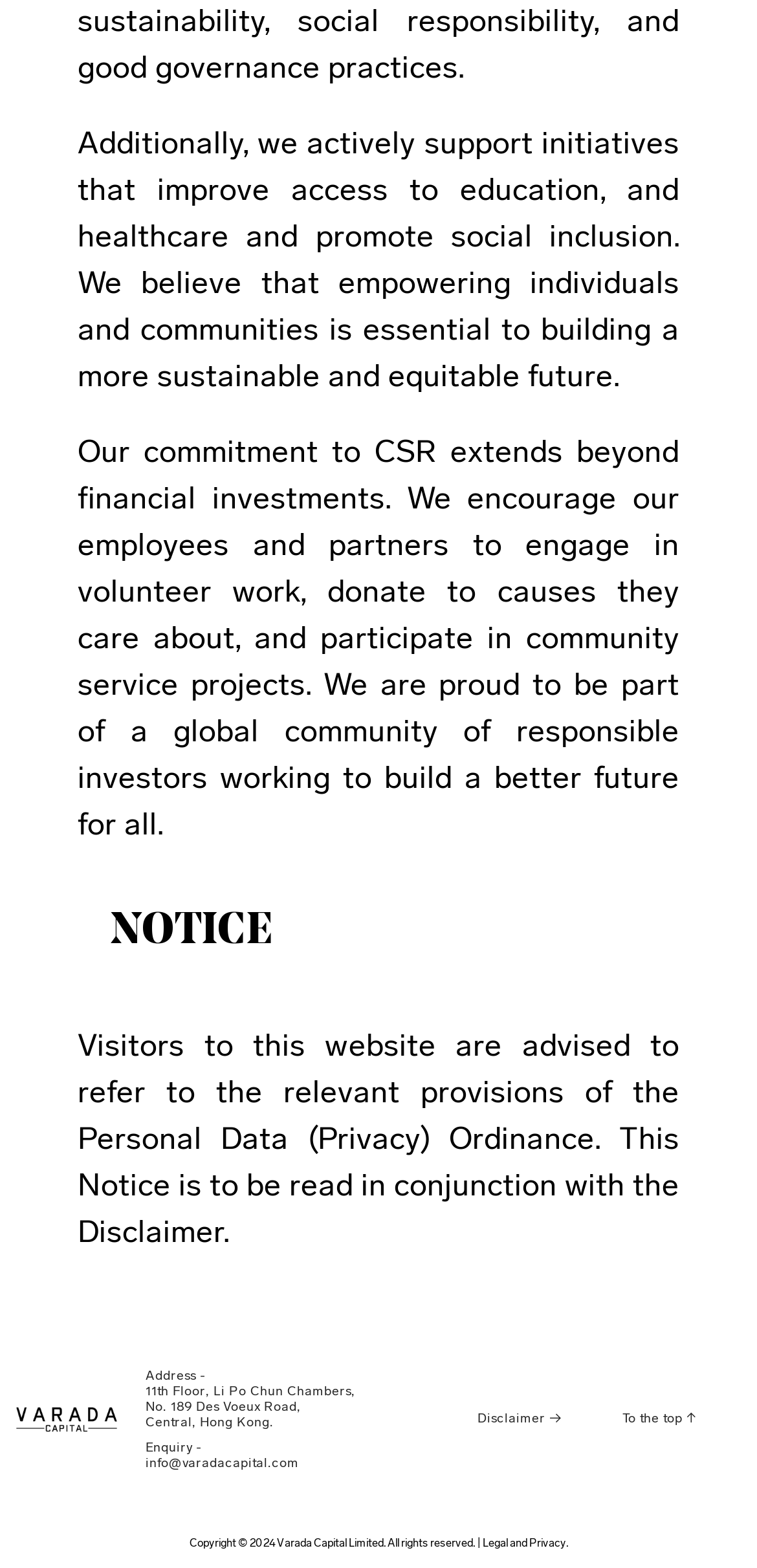What is the year of copyright?
Based on the screenshot, answer the question with a single word or phrase.

2024